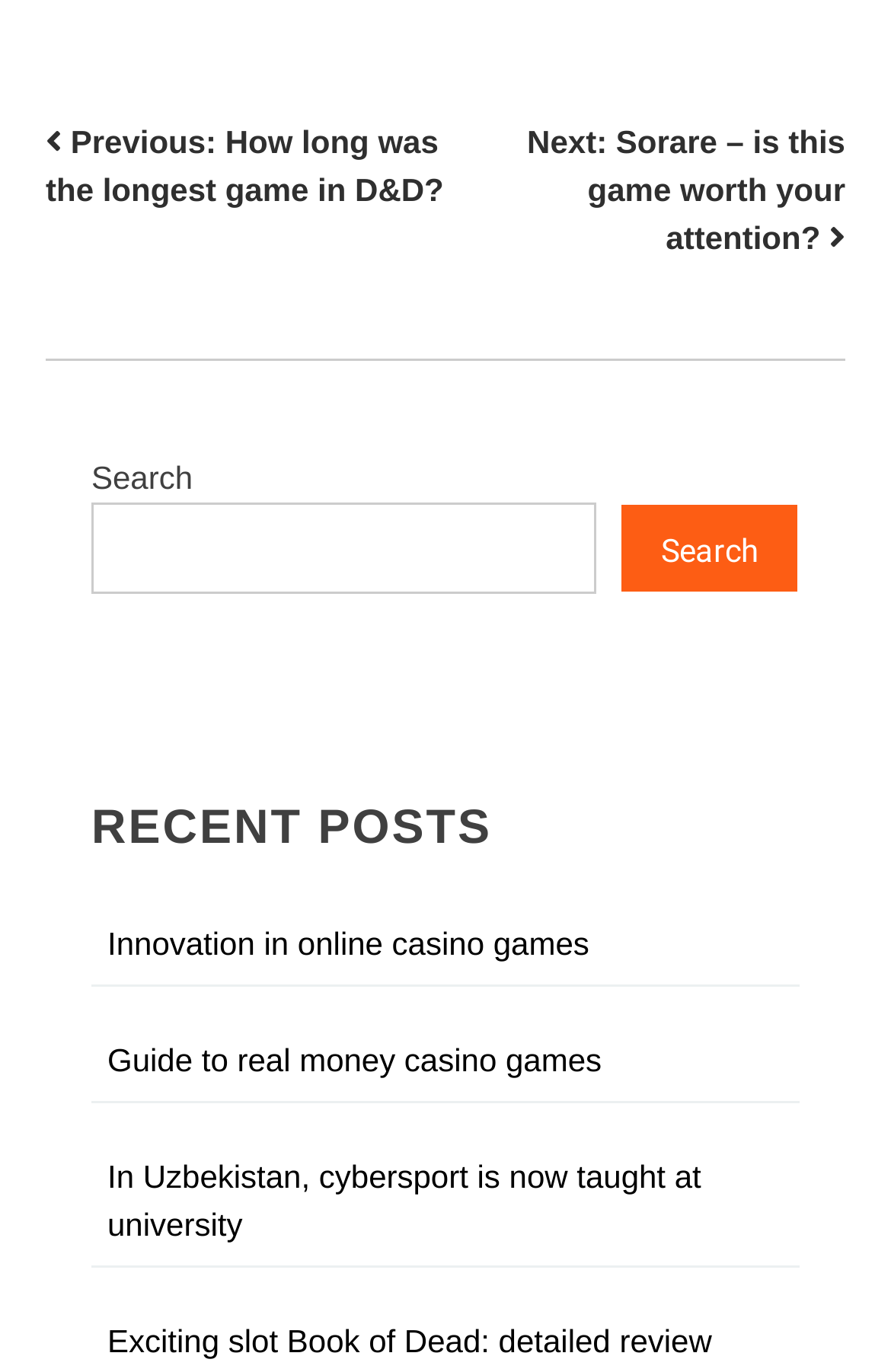Pinpoint the bounding box coordinates of the clickable area necessary to execute the following instruction: "View the next post". The coordinates should be given as four float numbers between 0 and 1, namely [left, top, right, bottom].

[0.592, 0.09, 0.949, 0.187]